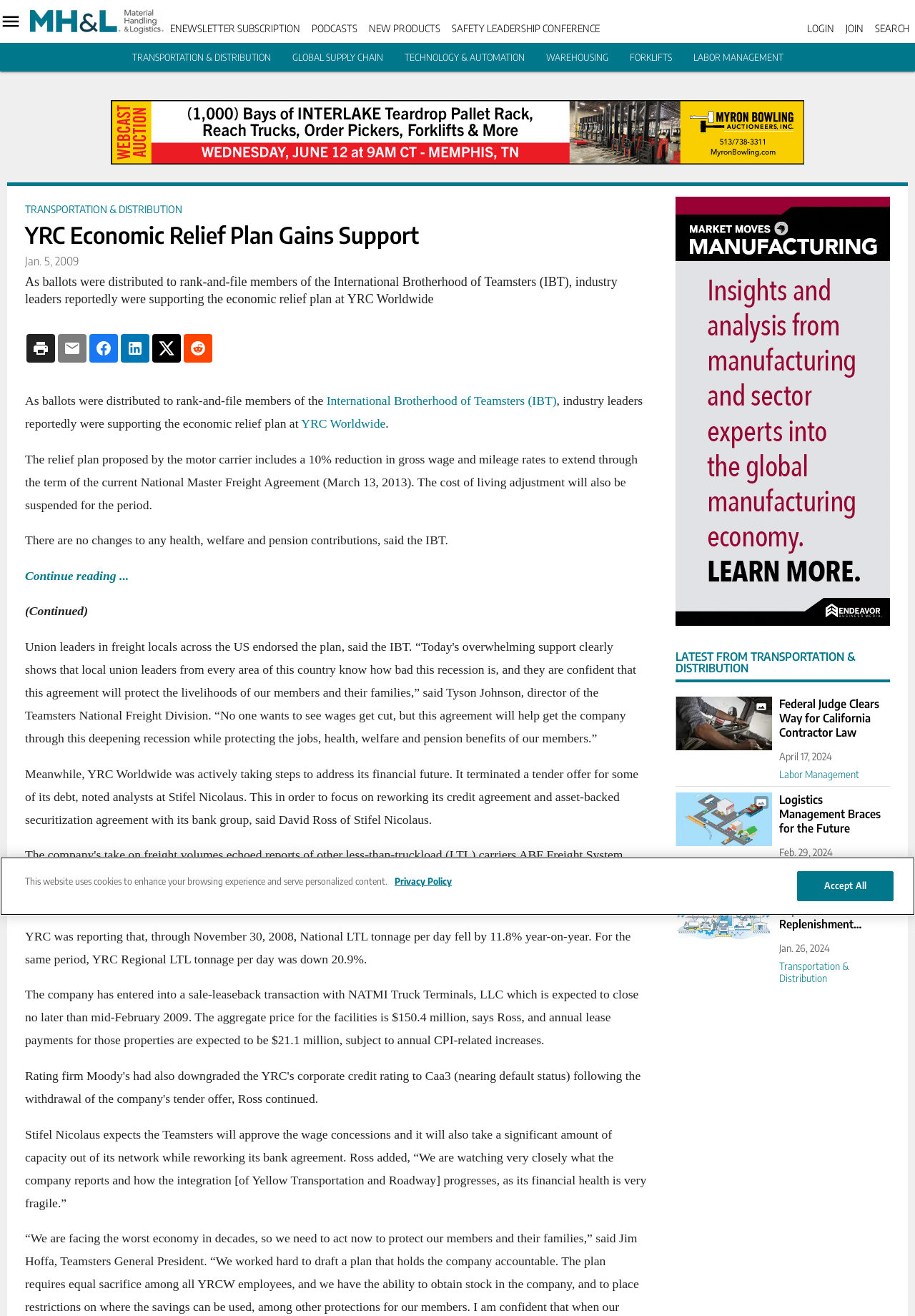Show the bounding box coordinates for the HTML element described as: "Powered Vehicles & Forklifts".

[0.0, 0.185, 0.025, 0.204]